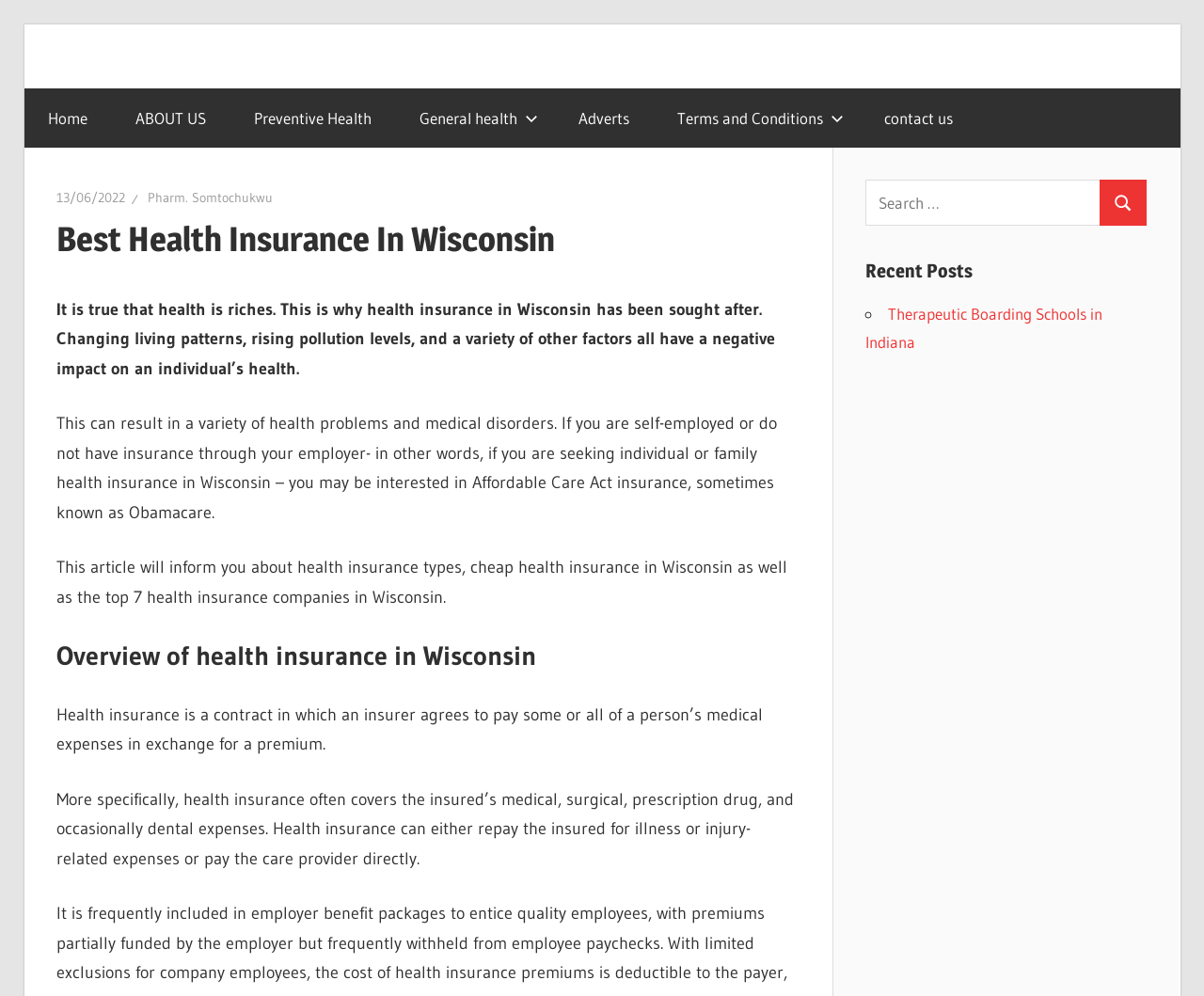Using the element description provided, determine the bounding box coordinates in the format (top-left x, top-left y, bottom-right x, bottom-right y). Ensure that all values are floating point numbers between 0 and 1. Element description: ABOUT US

[0.093, 0.088, 0.191, 0.148]